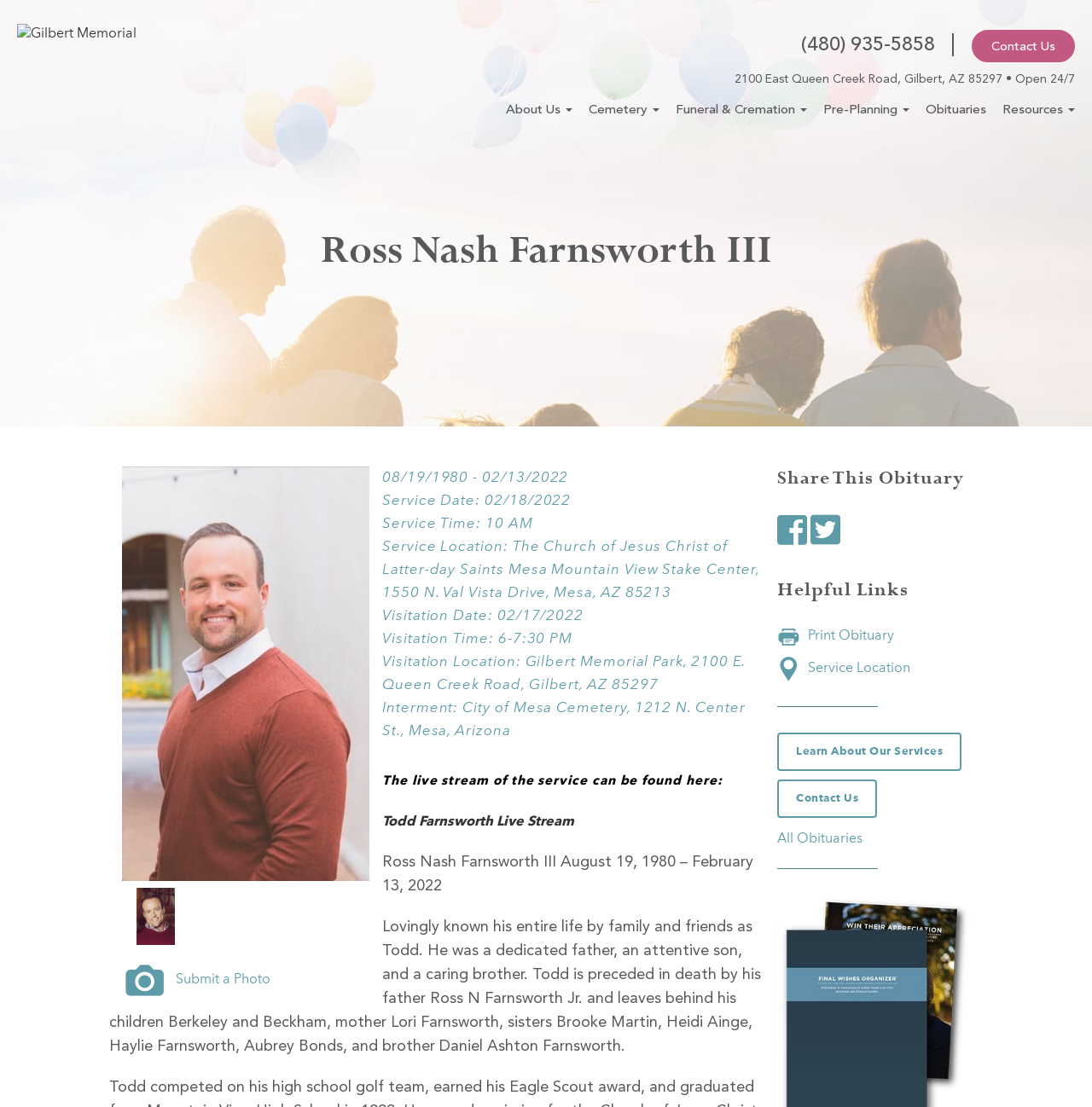Bounding box coordinates are specified in the format (top-left x, top-left y, bottom-right x, bottom-right y). All values are floating point numbers bounded between 0 and 1. Please provide the bounding box coordinate of the region this sentence describes: Funeral & Cremation

[0.619, 0.09, 0.739, 0.109]